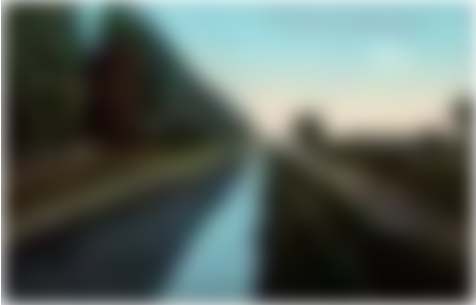What is the primary crop being cultivated in the scene?
Please provide a single word or phrase based on the screenshot.

Grapes